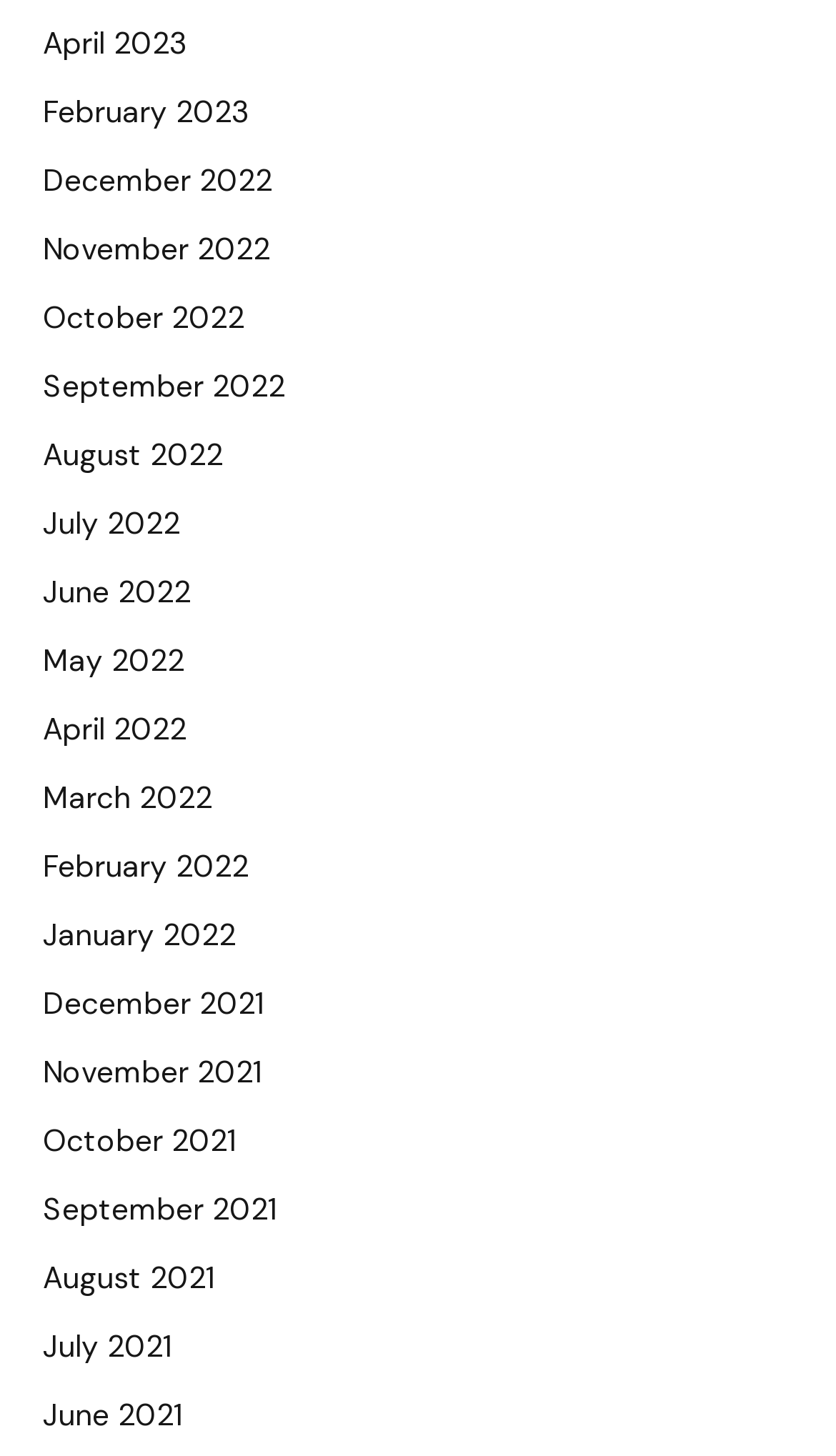How many links are there in the first row?
Based on the image, give a one-word or short phrase answer.

4